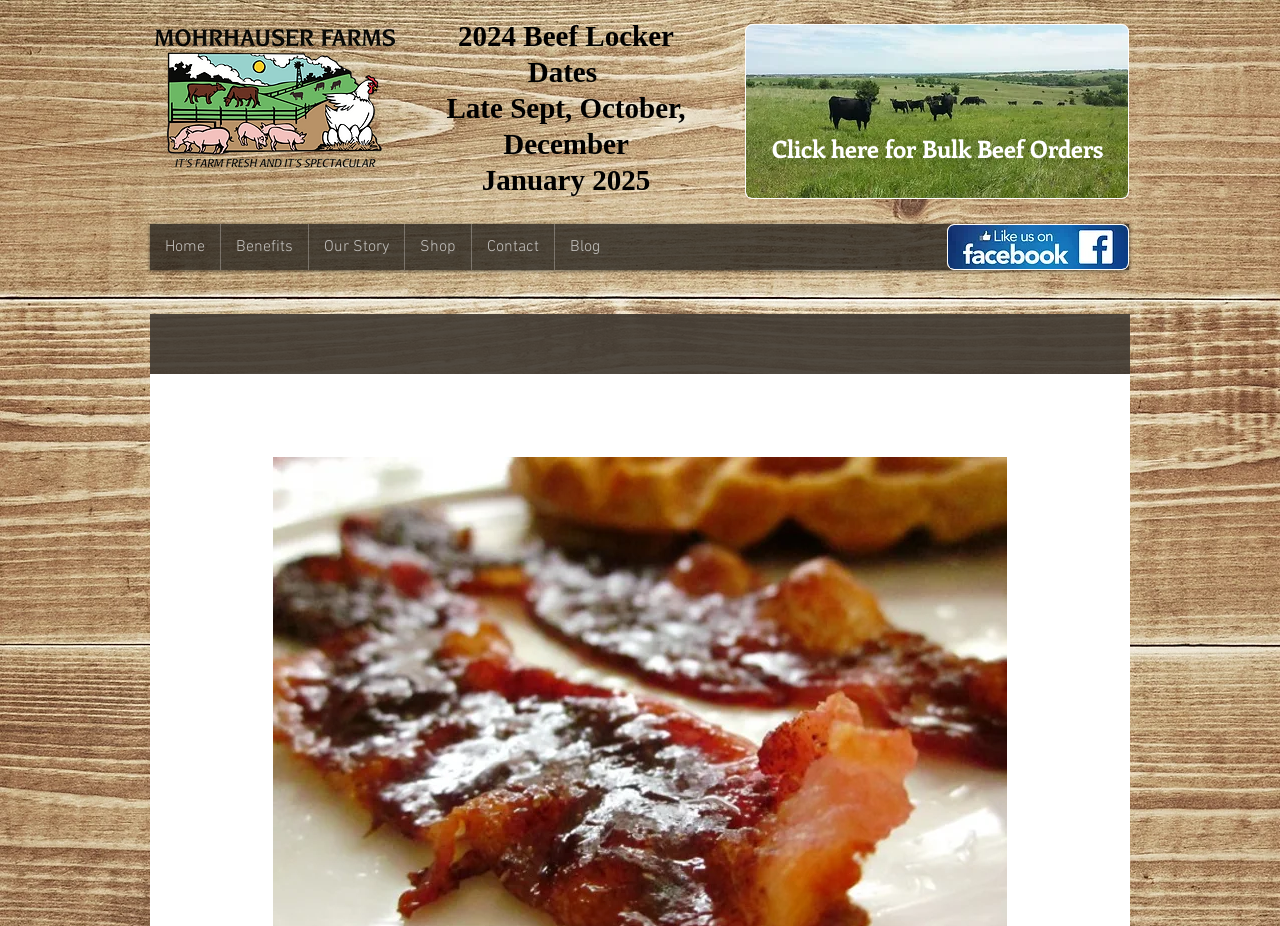Provide your answer in a single word or phrase: 
What is the text above the 'Click here for Bulk Beef Orders' link?

2024 Beef Locker Dates